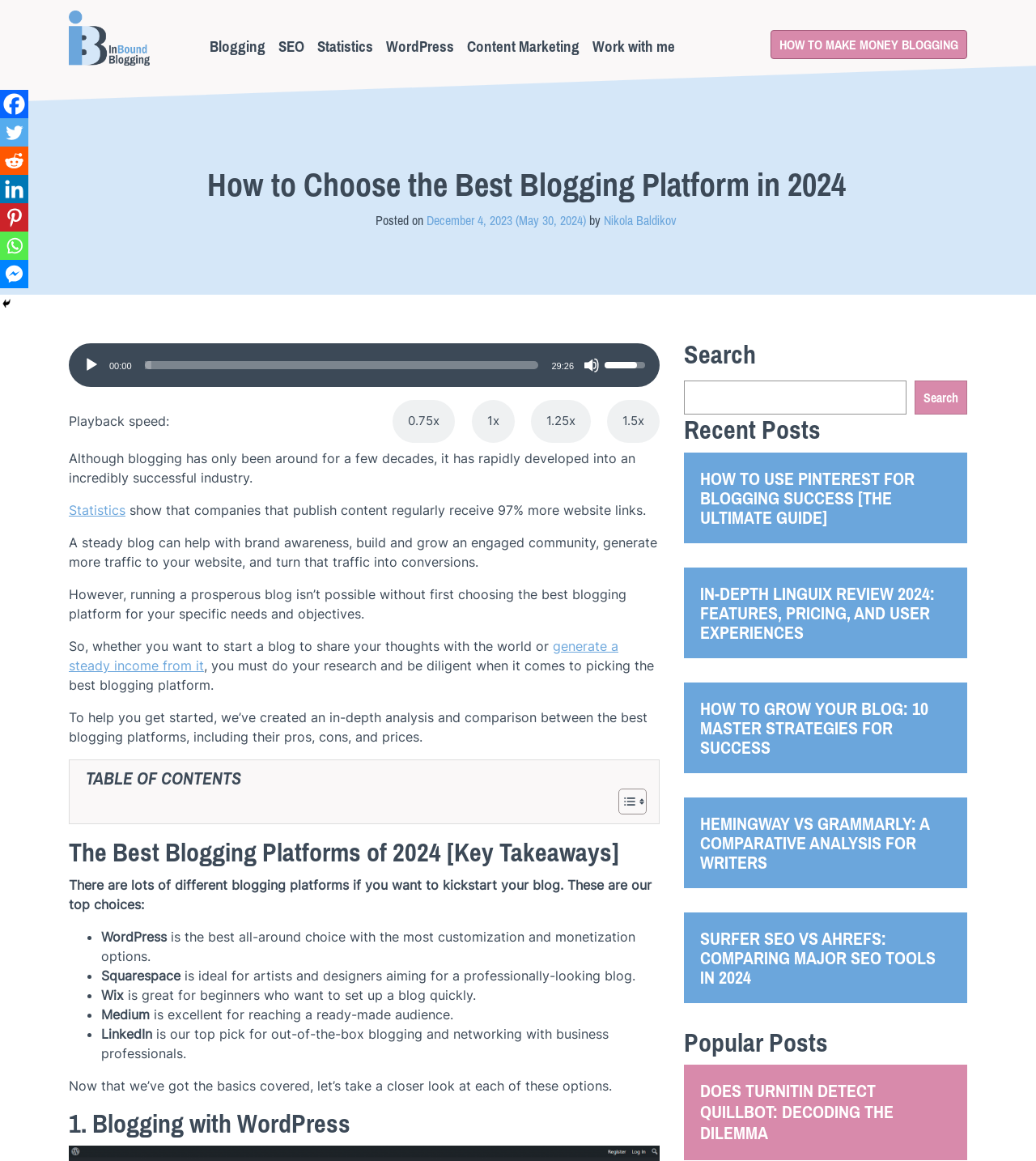Could you provide the bounding box coordinates for the portion of the screen to click to complete this instruction: "Contact"?

None